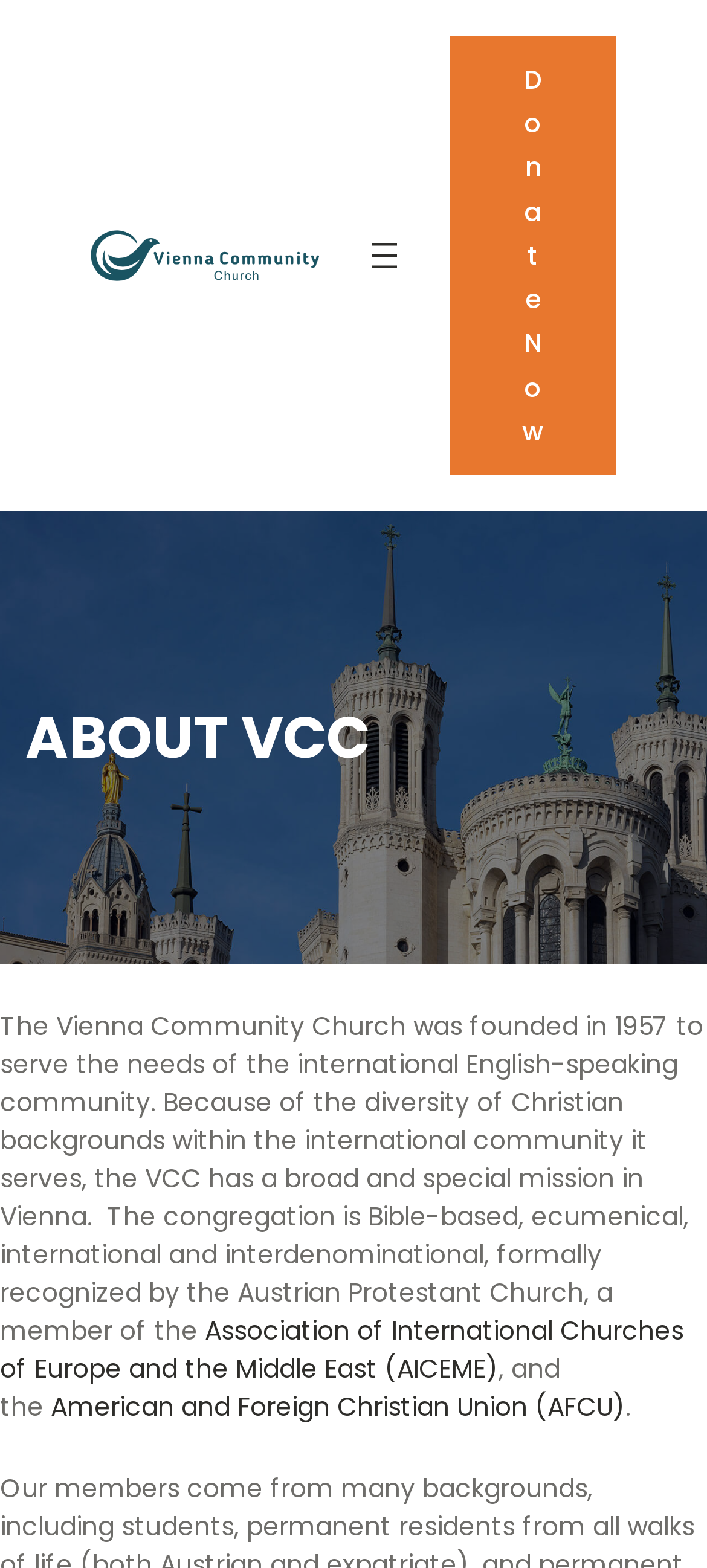Using the information in the image, could you please answer the following question in detail:
What is the name of the organization the church is a member of?

I found the answer by looking at the link element with the text 'Association of International Churches of Europe and the Middle East (AICEME)' which is located in the middle of the page.